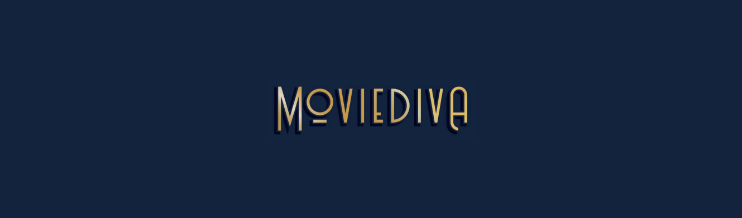Using the details in the image, give a detailed response to the question below:
What is the color of the text 'MOVIEDIVA'?

The word 'MOVIEDIVA' is set in a striking gold color, which creates a striking contrast with the deep blue background and adds to the overall classic and sophisticated look of the logo.